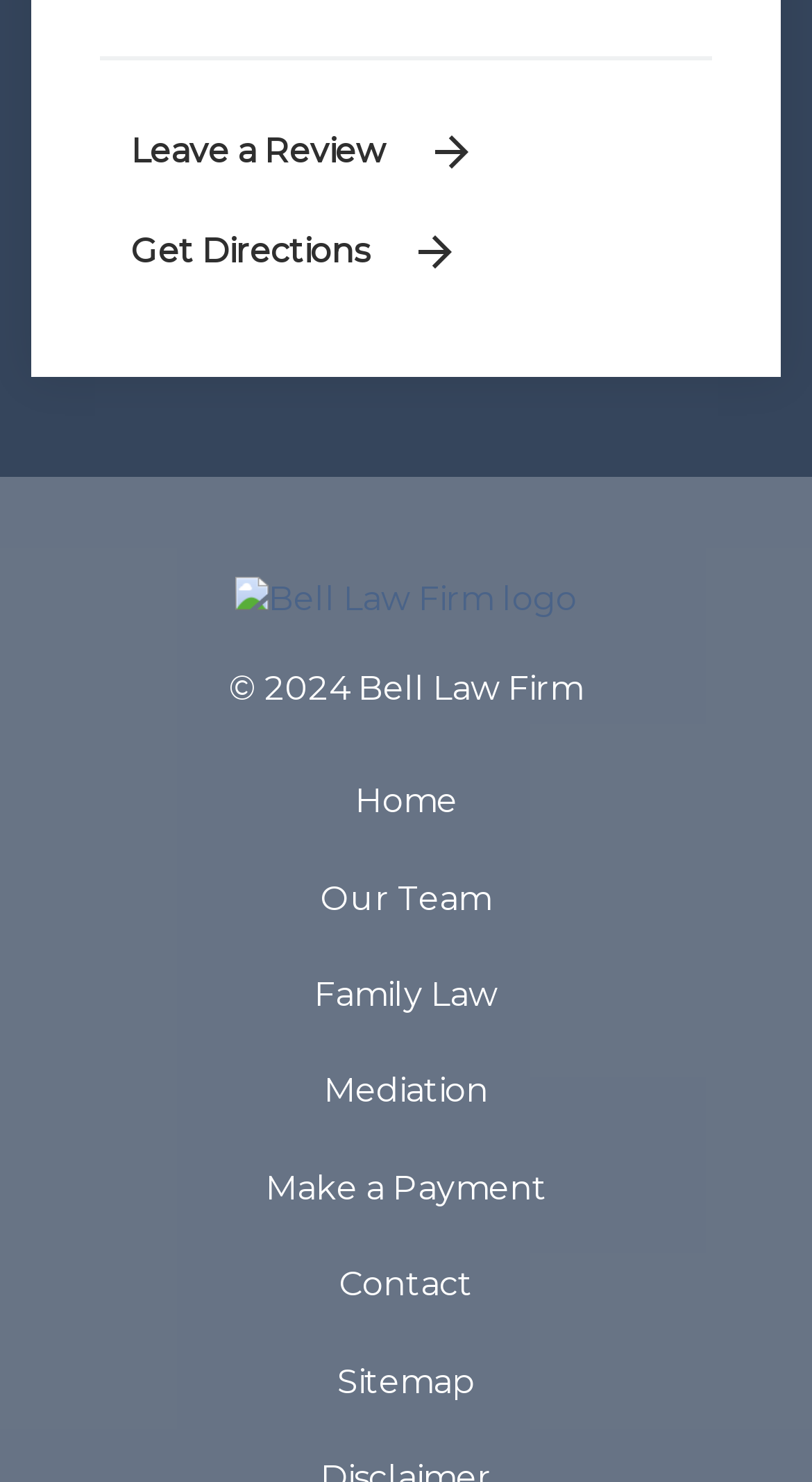Provide a short answer to the following question with just one word or phrase: How many links are there in the main navigation menu?

6